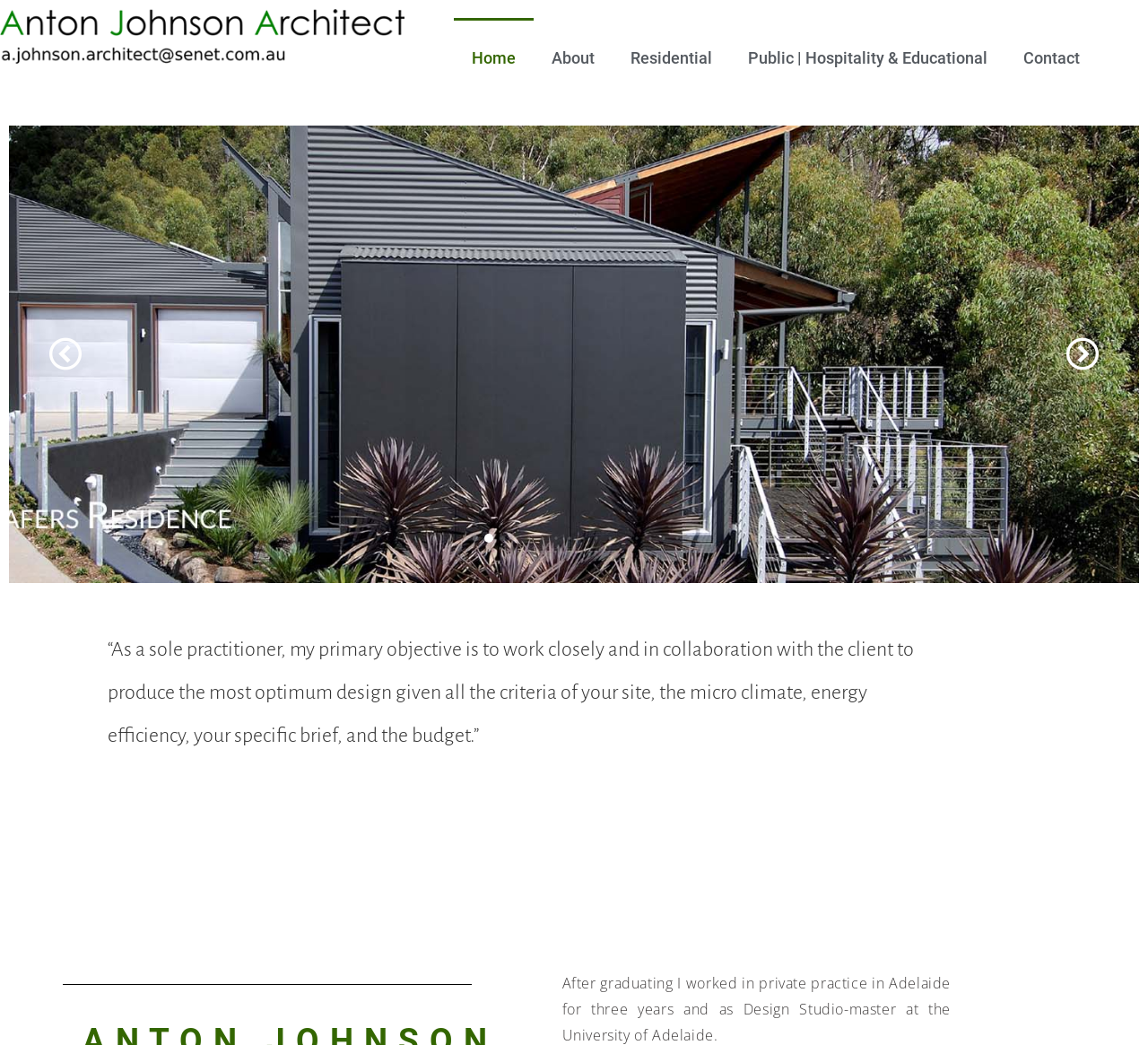Please answer the following question using a single word or phrase: 
What is the name of the architect?

Anton Johnson